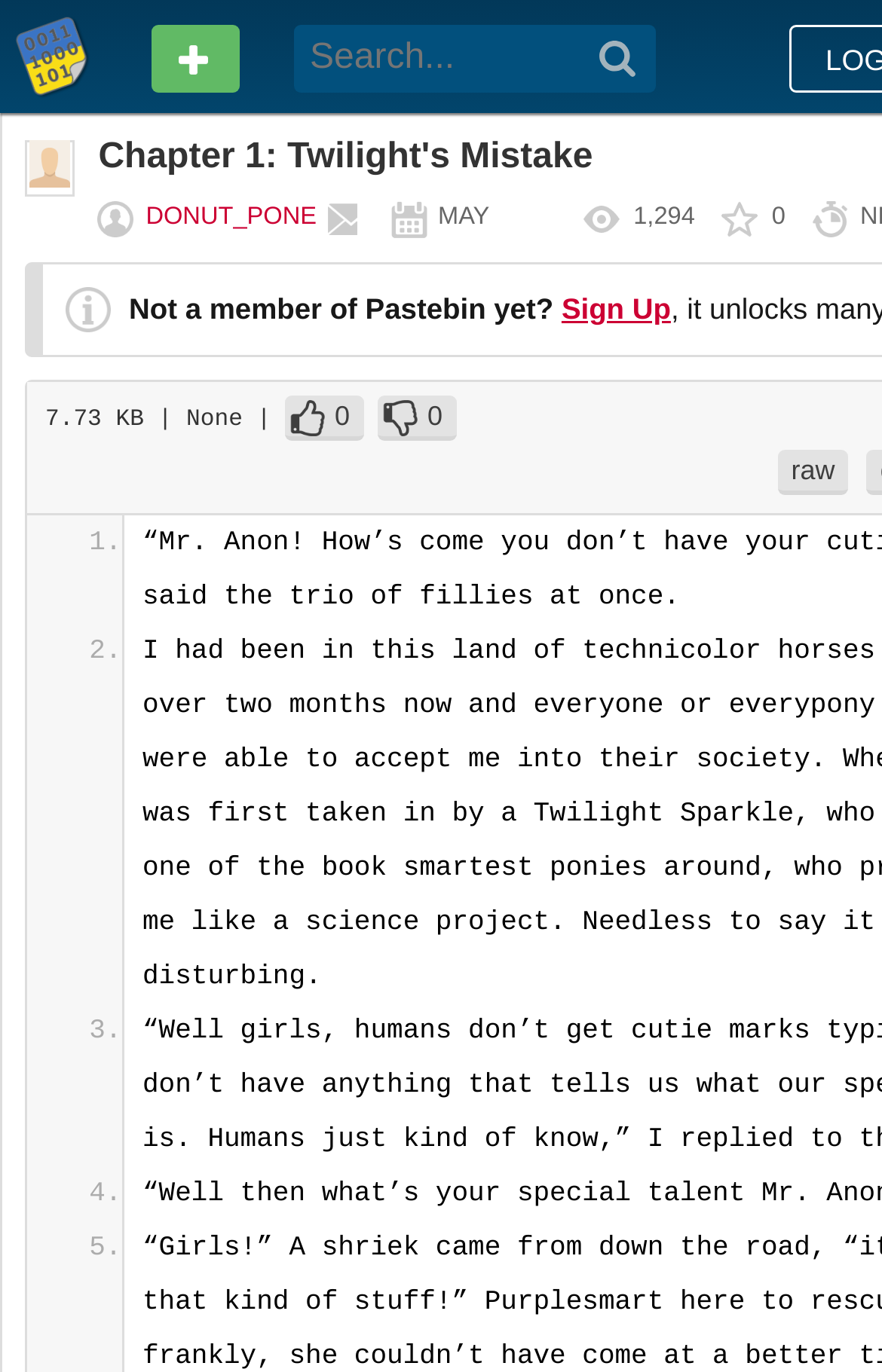Can you find the bounding box coordinates for the element that needs to be clicked to execute this instruction: "Go to the home page"? The coordinates should be given as four float numbers between 0 and 1, i.e., [left, top, right, bottom].

[0.0, 0.005, 0.103, 0.087]